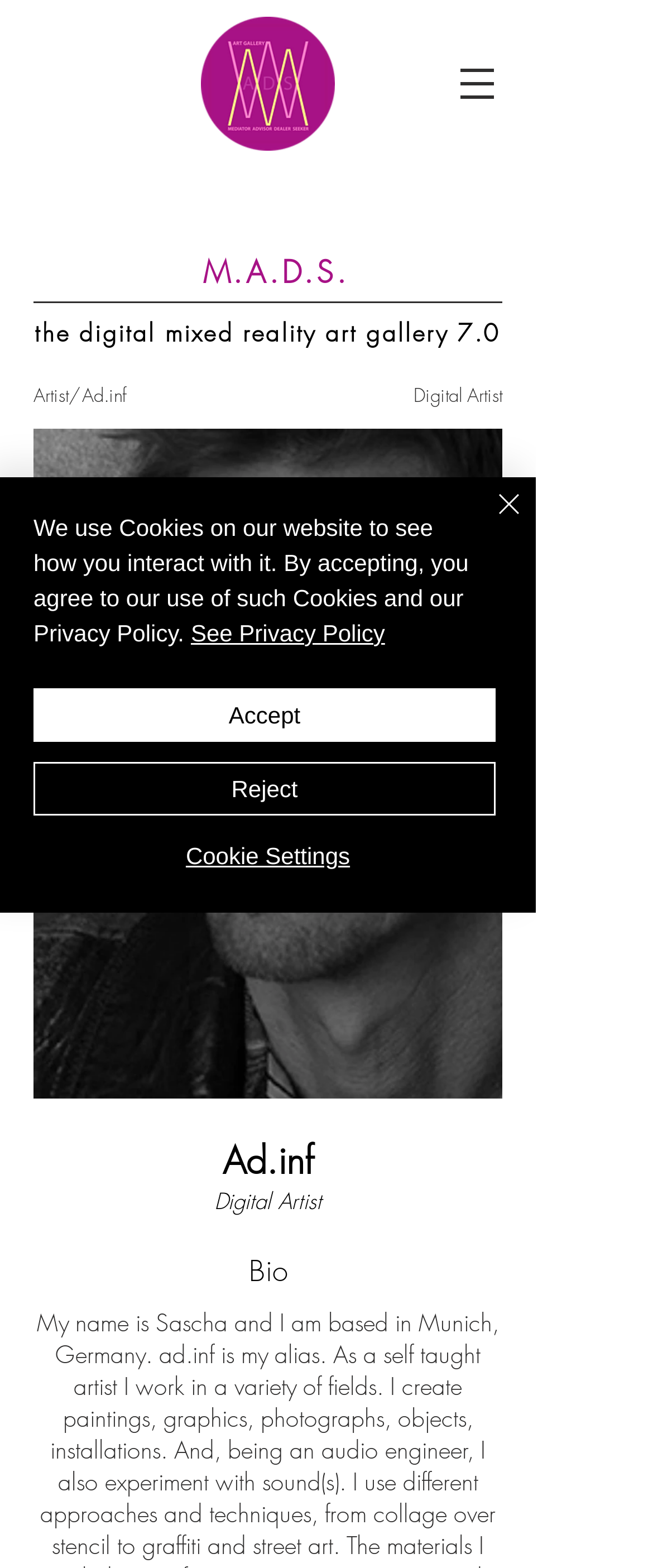What is the location of the artist?
Kindly give a detailed and elaborate answer to the question.

I inferred the answer from the meta description, which mentions that the artist is based in Munich, Germany.